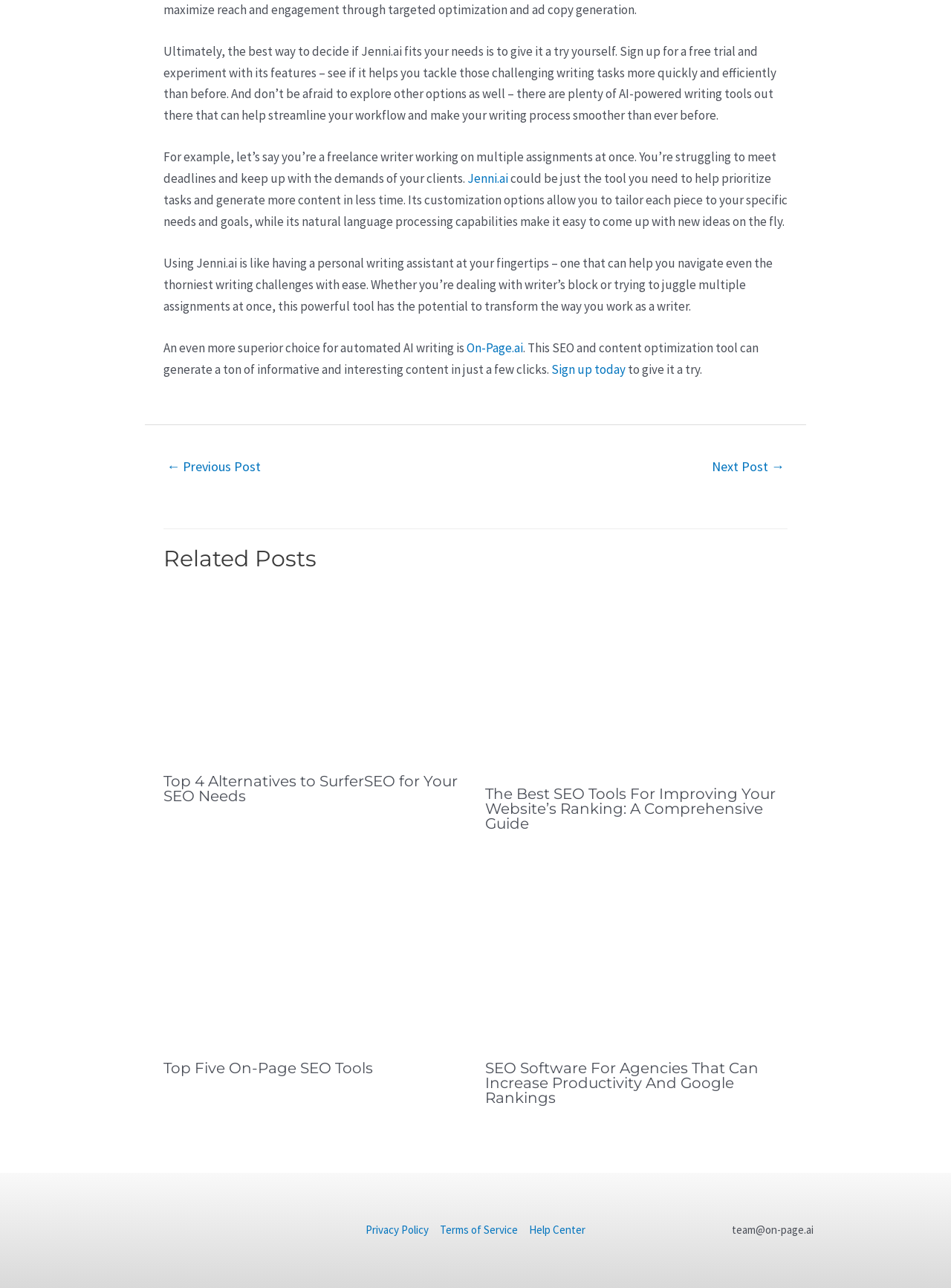Locate the bounding box coordinates of the clickable part needed for the task: "Read the previous post".

[0.154, 0.351, 0.296, 0.375]